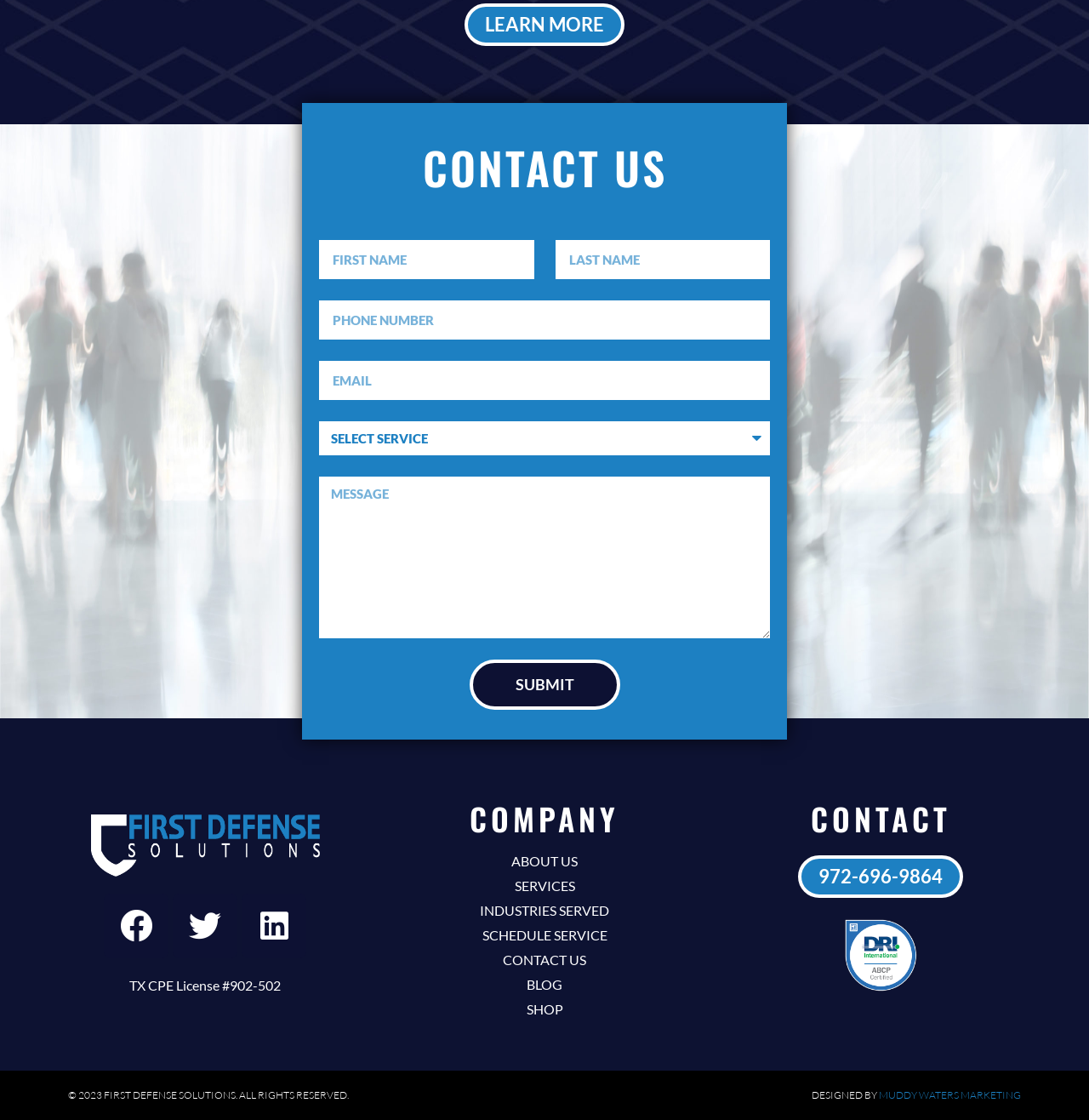Find the bounding box coordinates of the element to click in order to complete this instruction: "click the LEARN MORE button". The bounding box coordinates must be four float numbers between 0 and 1, denoted as [left, top, right, bottom].

[0.427, 0.003, 0.573, 0.041]